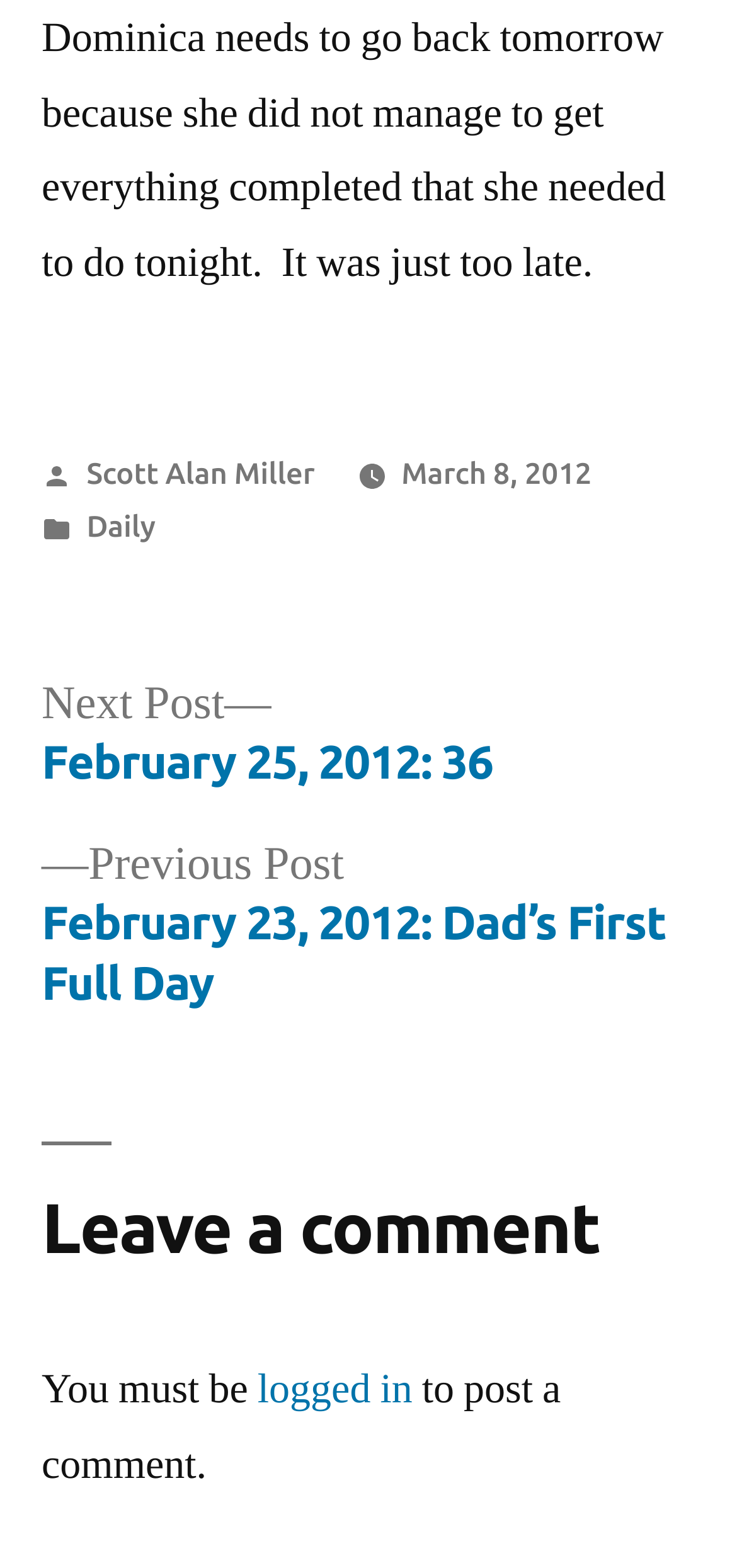What is required to post a comment?
Using the image, answer in one word or phrase.

Logged in